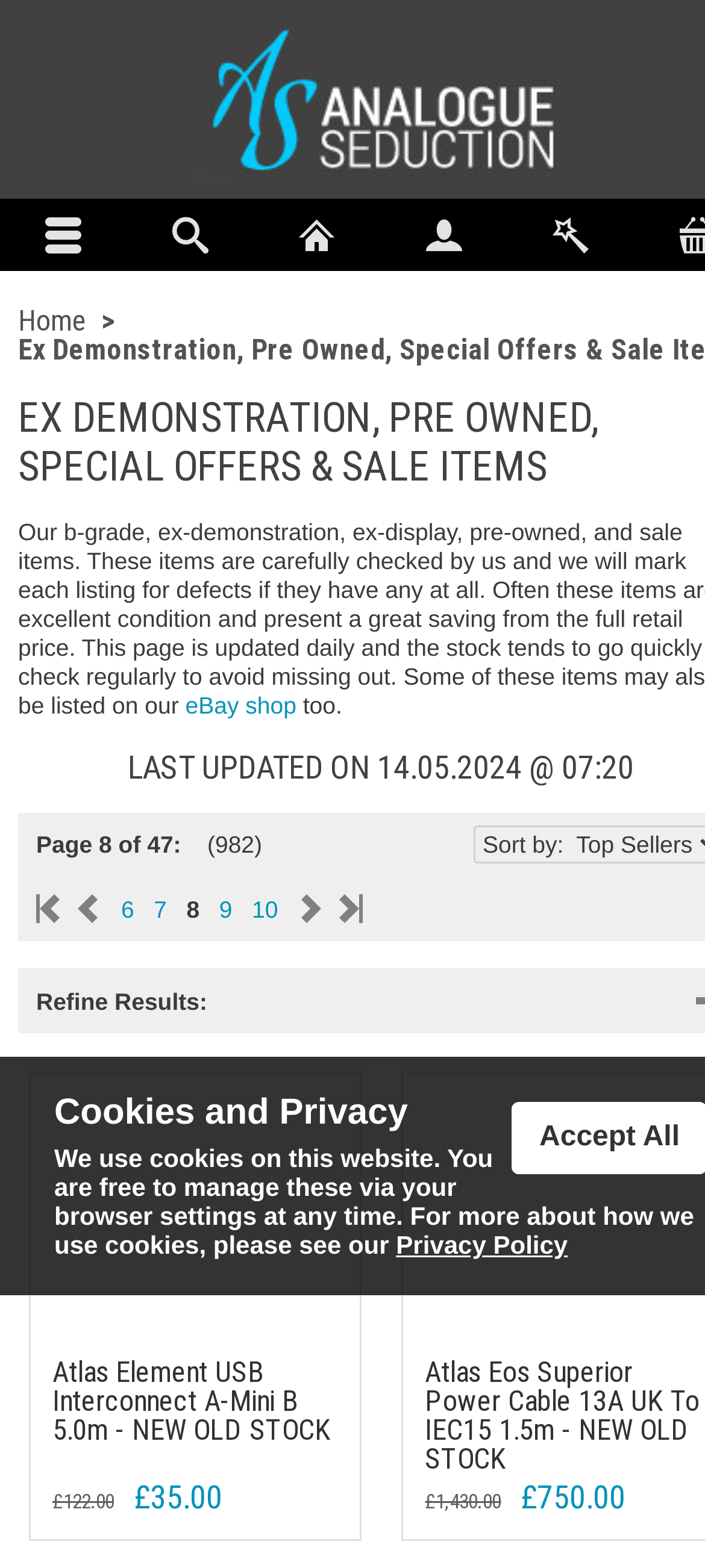What is the name of the second product listed?
Please provide a comprehensive answer based on the contents of the image.

I determined the name of the second product by looking at the grid cells containing the product information, and found that the second product is listed as 'Atlas Eos Superior Power Cable 13A UK To IEC15 1.5m - NEW OLD STOCK'.